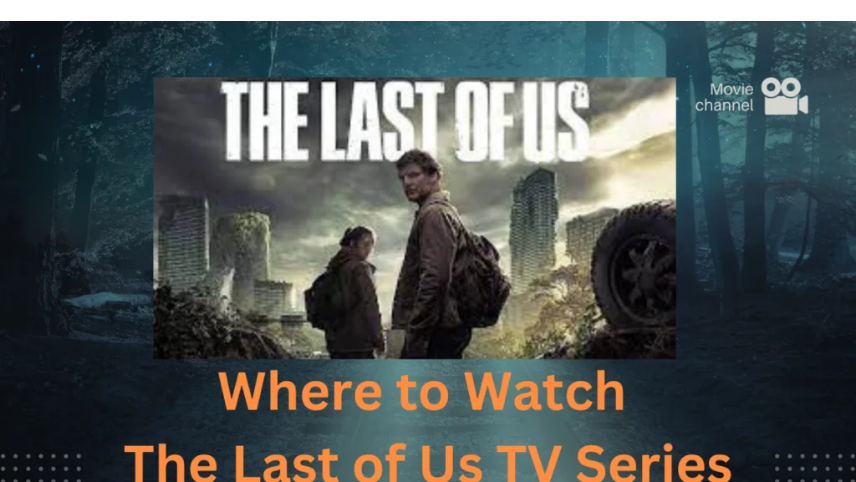Give a complete and detailed account of the image.

The image is a promotional graphic for "The Last of Us" TV series, showcasing the two main characters, Joel and Ellie, as they navigate a post-apocalyptic landscape. The title of the series, "The Last of Us," is prominently displayed at the top, emphasizing its cinematic qualities. Below the image, the text "Where to Watch The Last of Us TV Series" invites viewers to explore platforms where they can access the show. The backdrop features a desolate urban environment, hinting at the series' themes of survival and emotional depth, perfectly aligning with the anticipation surrounding its release.